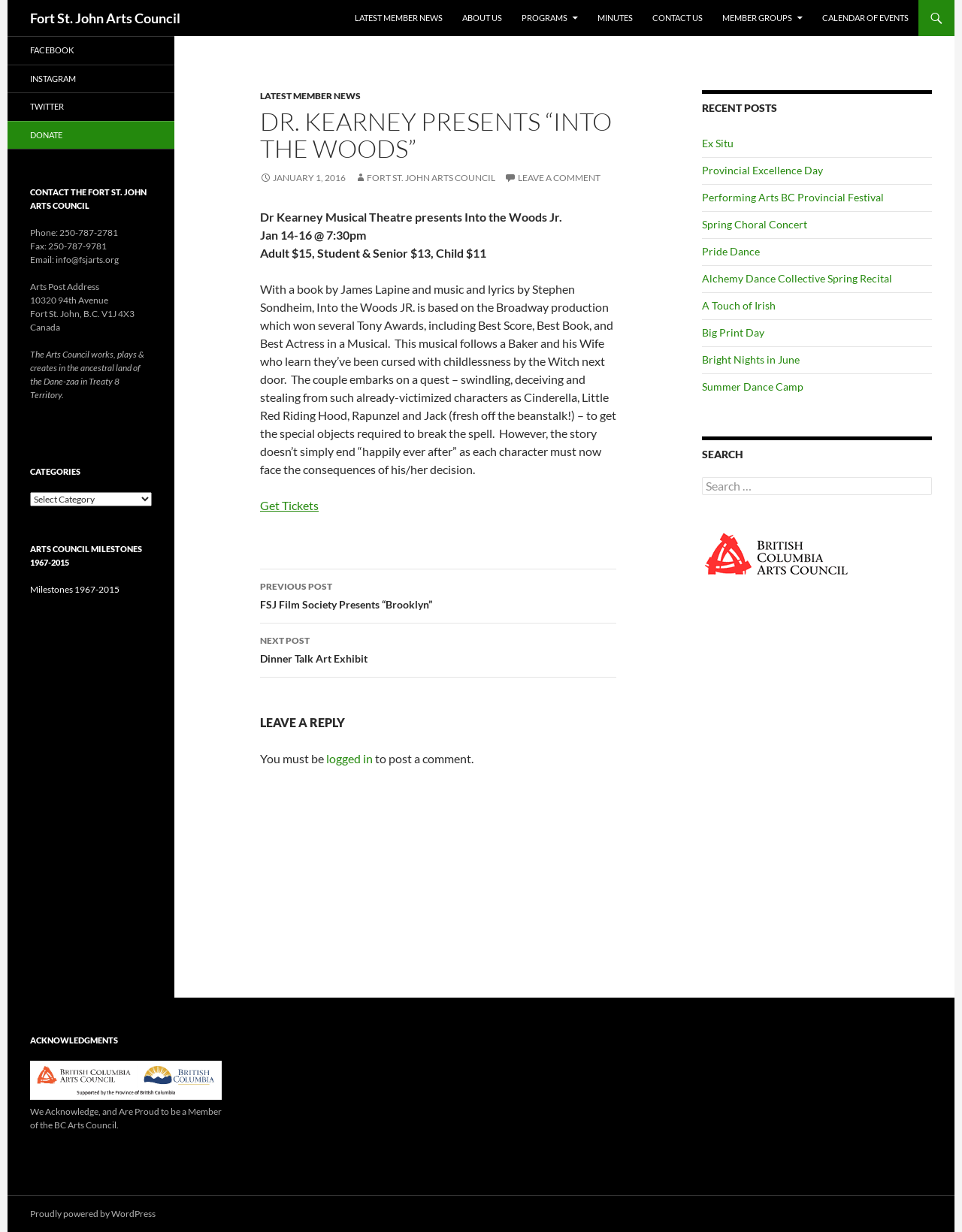Summarize the contents and layout of the webpage in detail.

The webpage is about the Fort St. John Arts Council, with a focus on an event called "Dr. Kearney presents 'Into The Woods'". At the top of the page, there is a navigation menu with links to "LATEST MEMBER NEWS", "ABOUT US", "PROGRAMS", "MINUTES", "CONTACT US", "MEMBER GROUPS", and "CALENDAR OF EVENTS". 

Below the navigation menu, there is a main section that contains an article about the event. The article has a heading "DR. KEARNEY PRESENTS “INTO THE WOODS”" and provides details about the event, including the date, time, and ticket prices. There is also a link to "Get Tickets" and a brief description of the musical.

To the right of the main section, there is a complementary section that contains a list of "RECENT POSTS" with links to other events and articles. Below the list of recent posts, there is a search bar and a heading "SEARCH".

At the bottom of the page, there are links to the arts council's social media profiles, including Facebook, Instagram, and Twitter, as well as a link to "DONATE". There is also a section with contact information for the Fort St. John Arts Council, including phone, fax, email, and mailing address.

On the left side of the page, there is a complementary section that contains a heading "CONTACT THE FORT ST. JOHN ARTS COUNCIL" with contact information, as well as a section with "CATEGORIES" and a combobox to select categories. Below that, there is a section with "ARTS COUNCIL MILESTONES 1967-2015" and a link to more information.

At the very bottom of the page, there is a section with "ACKNOWLEDGMENTS" and a link to more information, as well as a statement acknowledging the BC Arts Council. The page ends with a link to WordPress, indicating that the website is powered by WordPress.